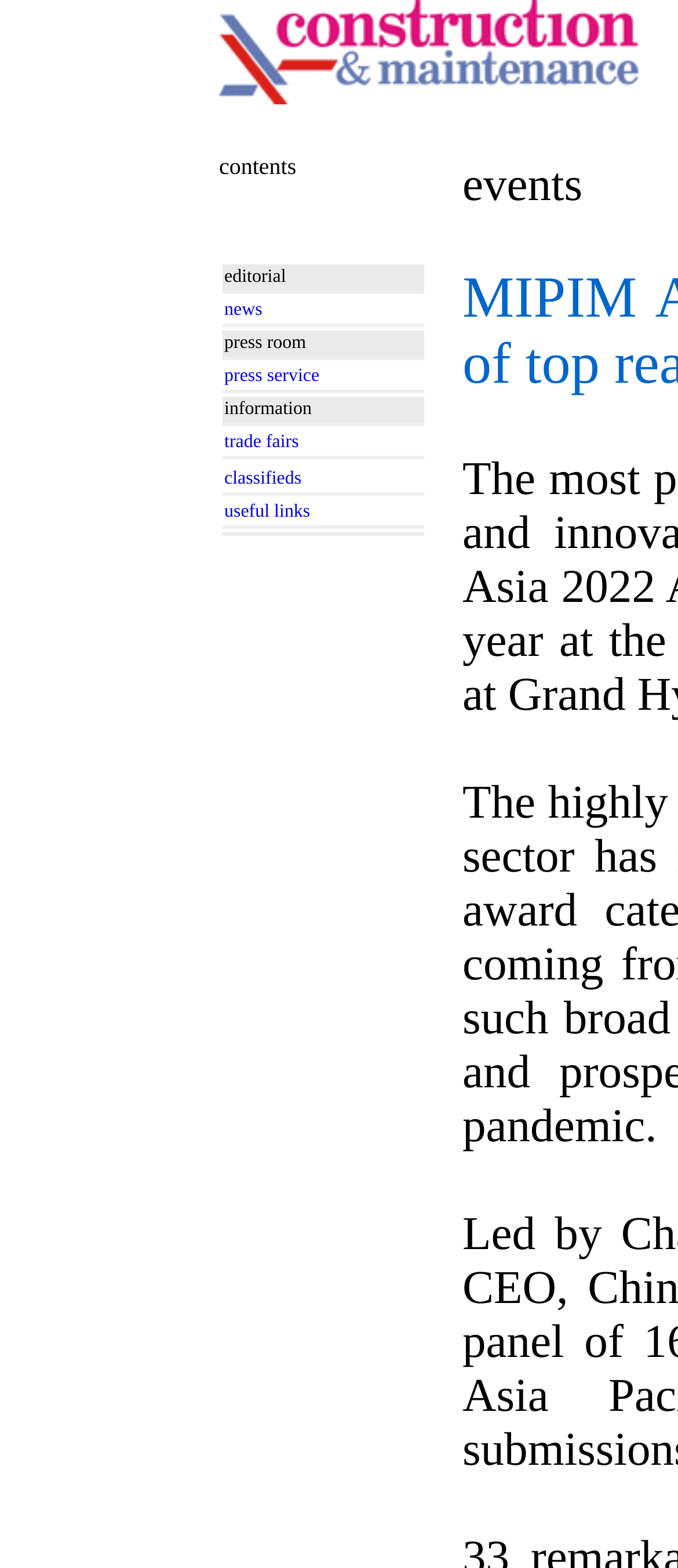What is the image at the top of the webpage?
Based on the image, answer the question with a single word or brief phrase.

Unknown